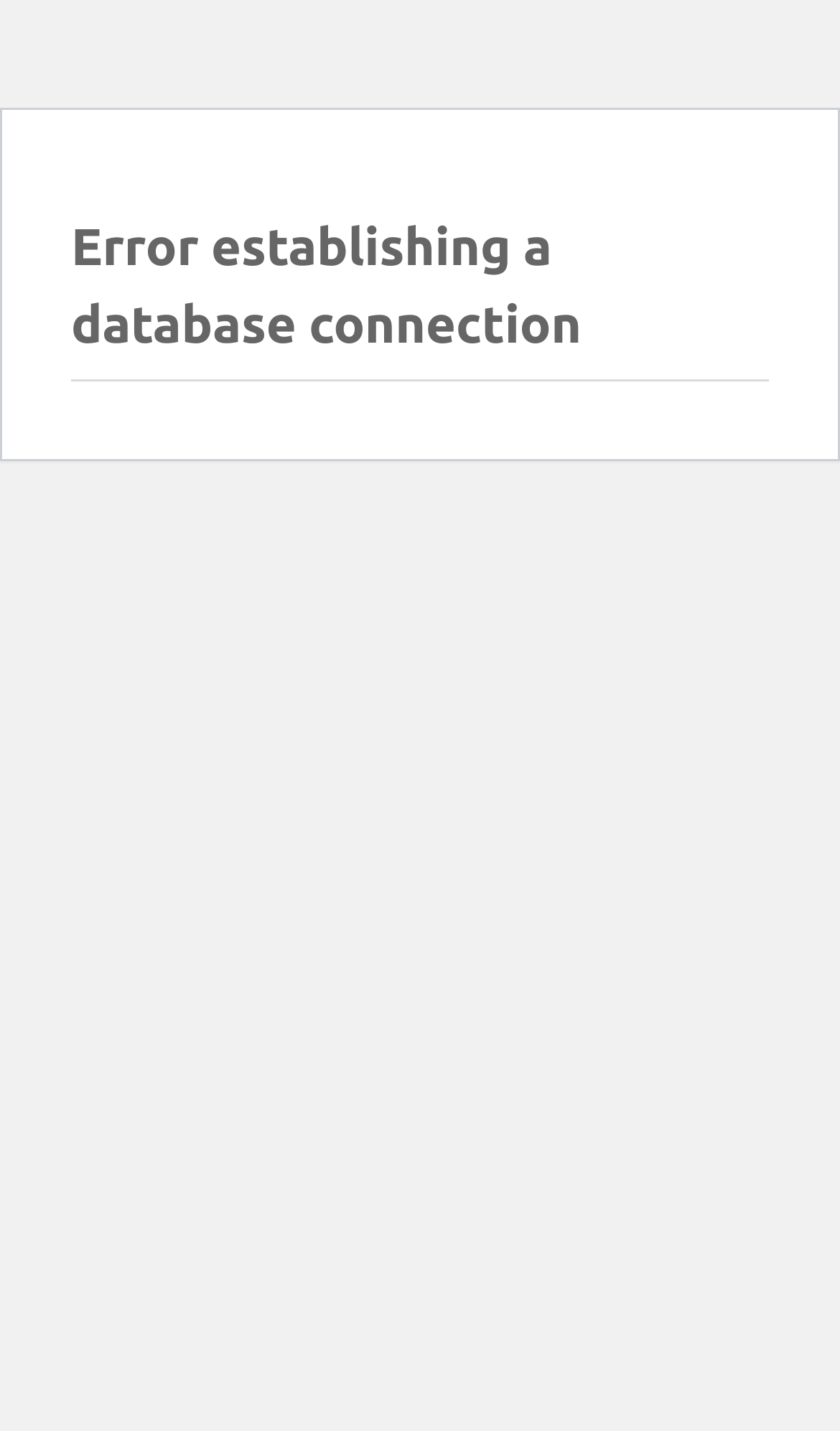Identify and provide the text content of the webpage's primary headline.

Error establishing a database connection